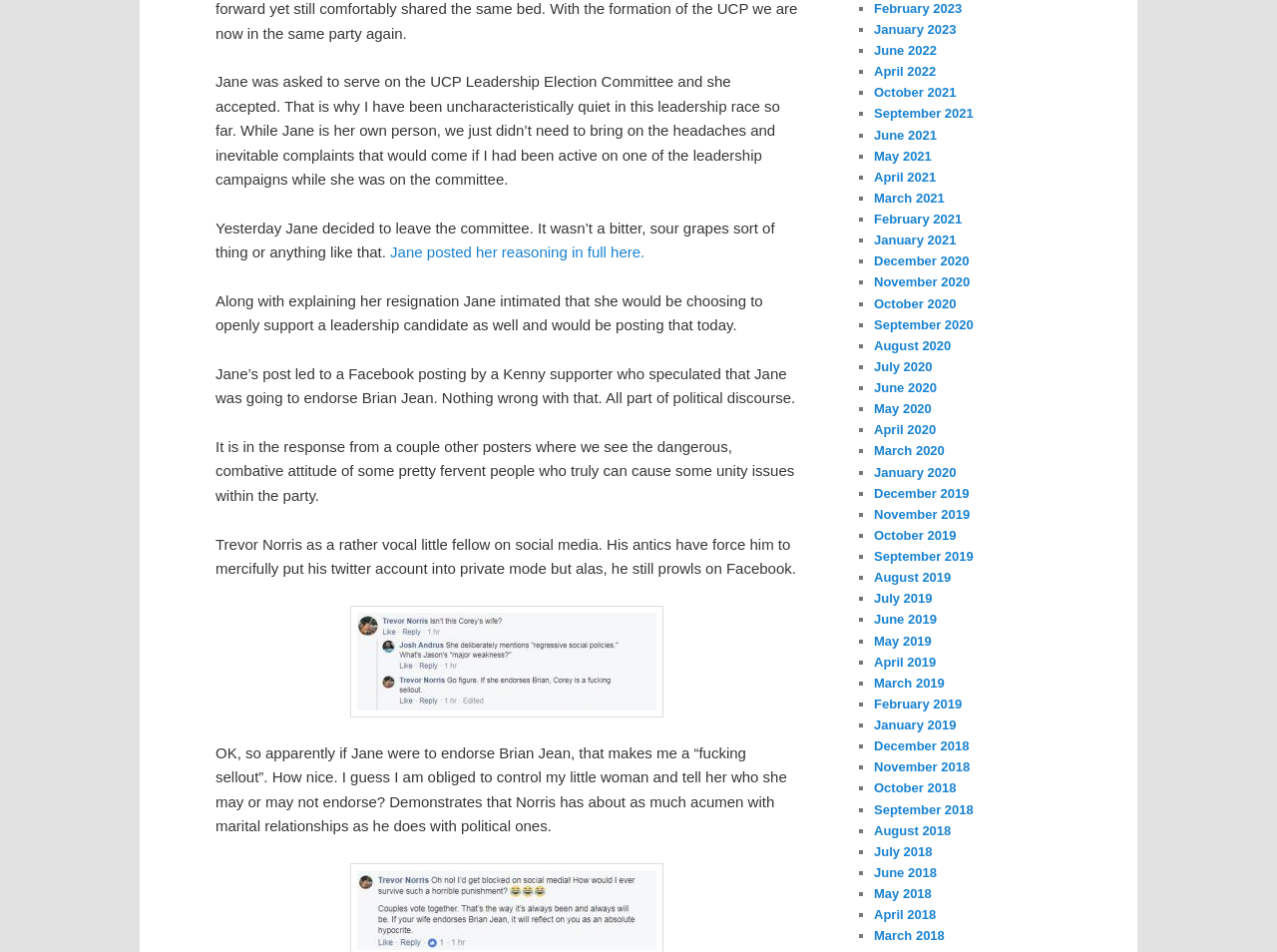Identify the bounding box coordinates of the specific part of the webpage to click to complete this instruction: "View the February 2023 archive".

[0.684, 0.001, 0.753, 0.017]